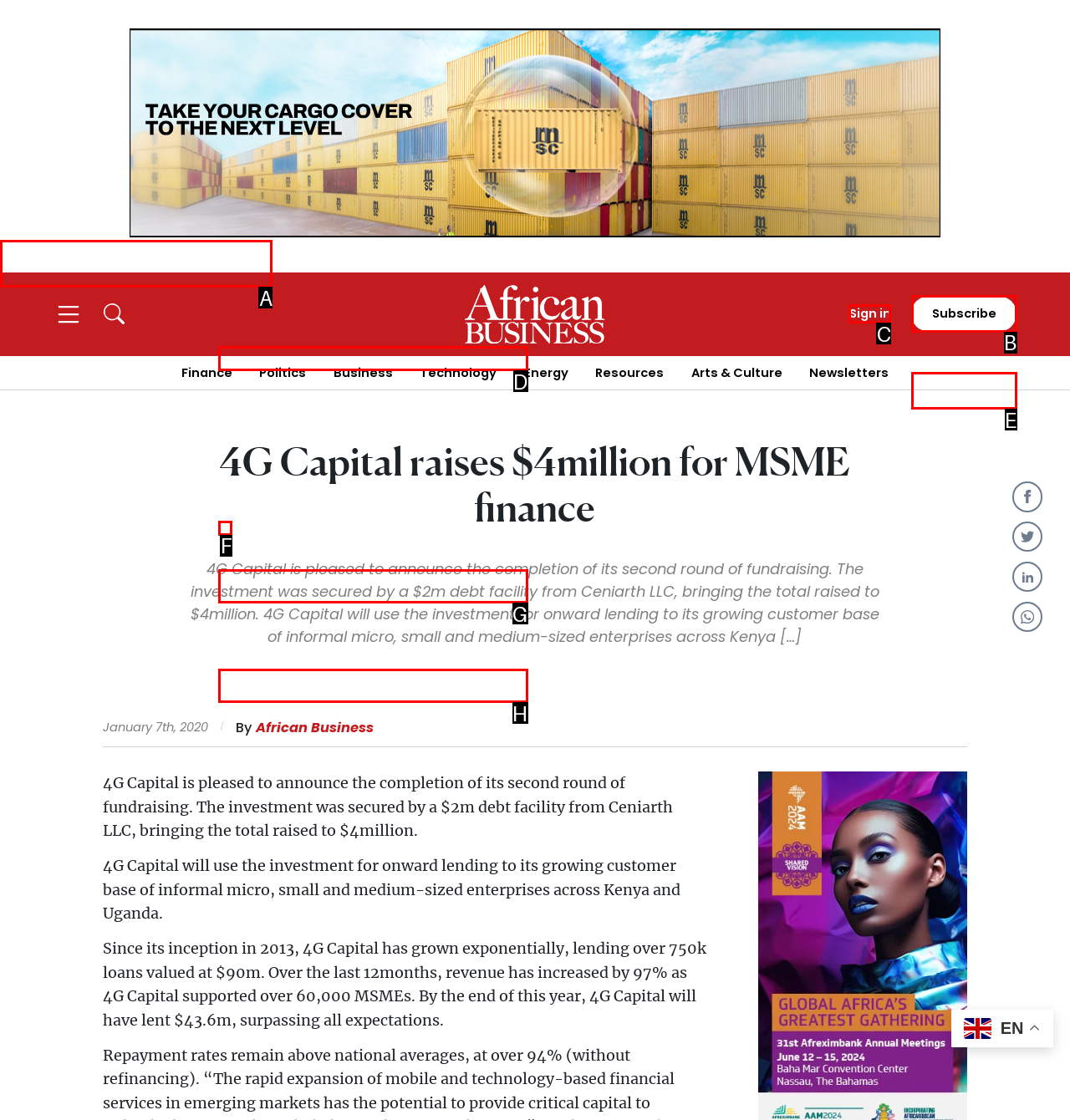Which option should I select to accomplish the task: Create a new account? Respond with the corresponding letter from the given choices.

D